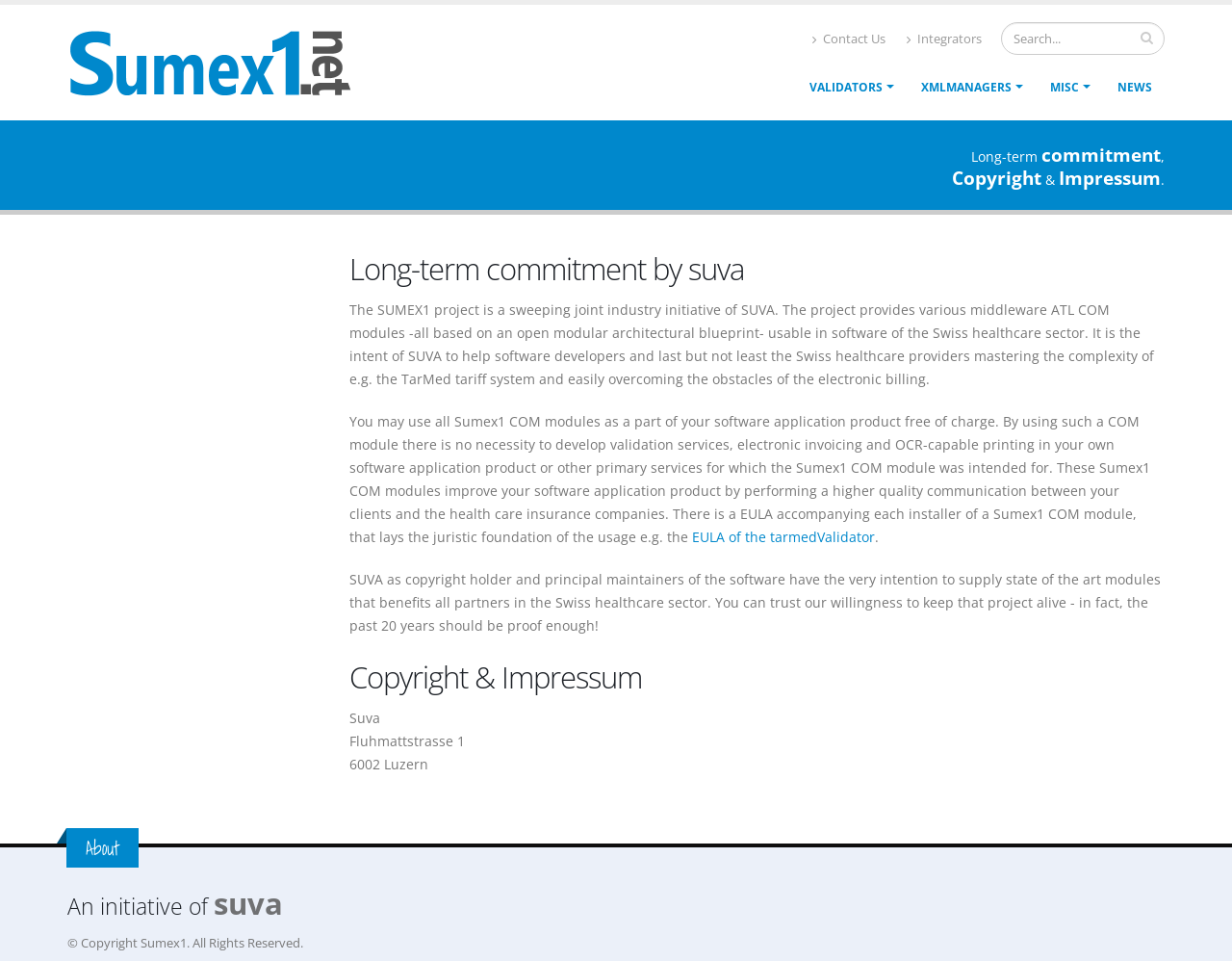Where is SUVA located?
Please respond to the question with as much detail as possible.

The address of SUVA is Fluhmattstrasse 1, 6002 Luzern, which is located in Switzerland. This information is provided at the bottom of the webpage, under the 'Copyright & Impressum' section.